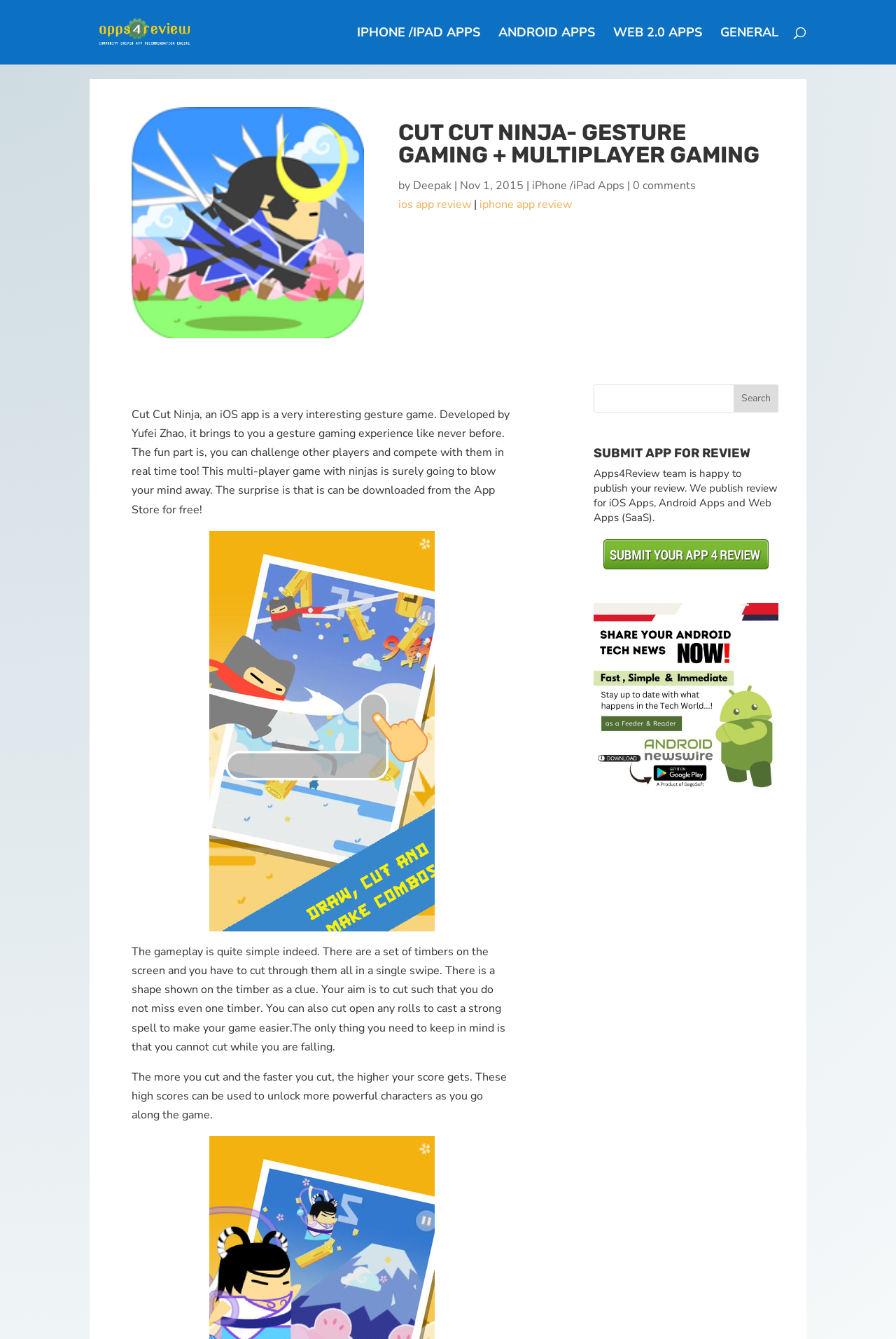Please determine the bounding box coordinates of the clickable area required to carry out the following instruction: "Search for apps". The coordinates must be four float numbers between 0 and 1, represented as [left, top, right, bottom].

[0.1, 0.0, 0.9, 0.001]